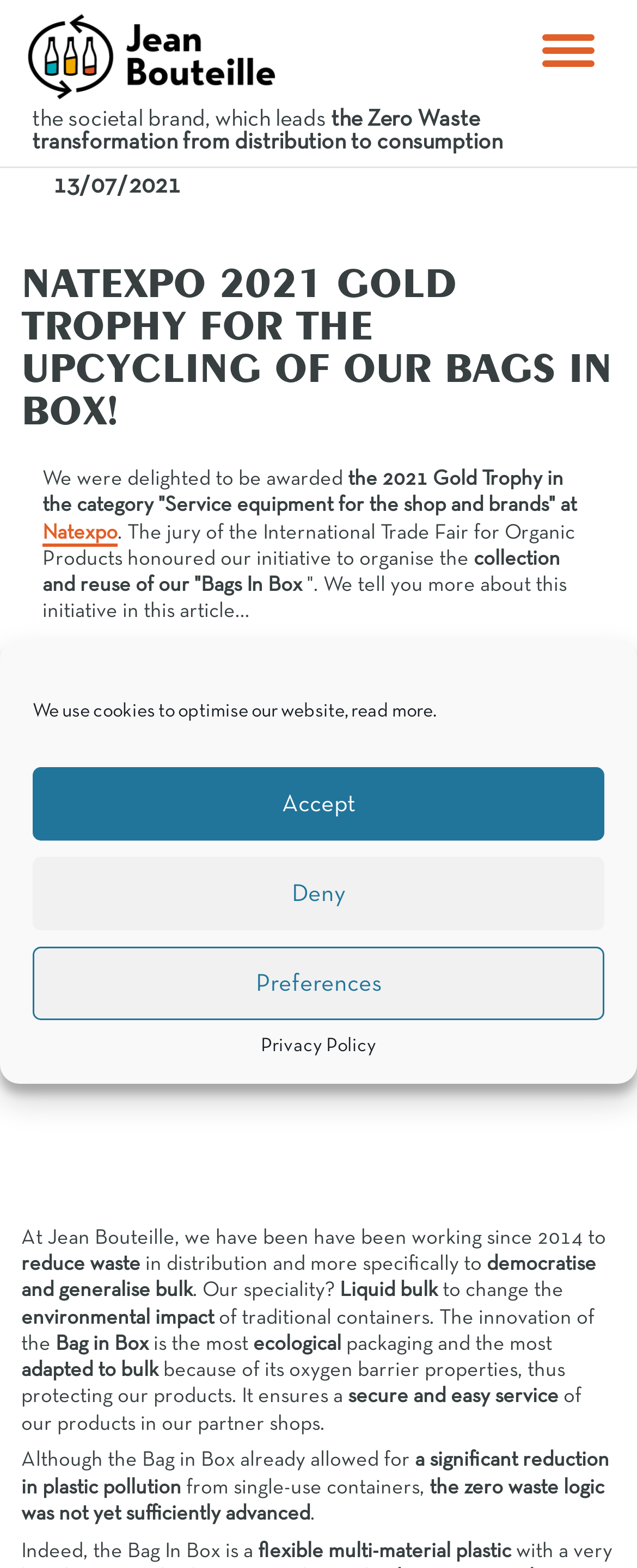Indicate the bounding box coordinates of the clickable region to achieve the following instruction: "Watch the YouTube video."

[0.115, 0.507, 0.885, 0.58]